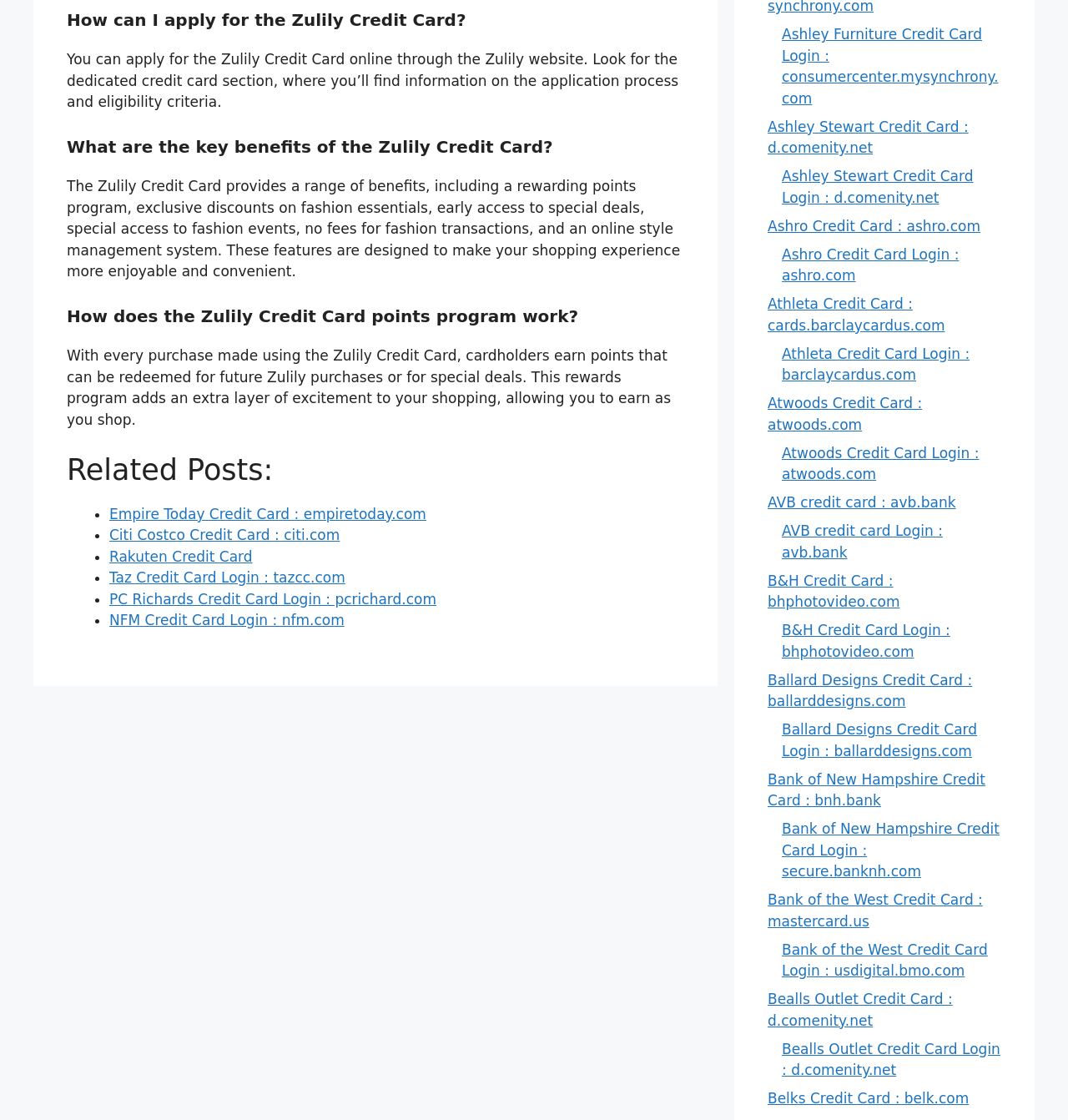Provide a brief response to the question below using one word or phrase:
What is the format of the 'Related Posts' section?

List with bullet points